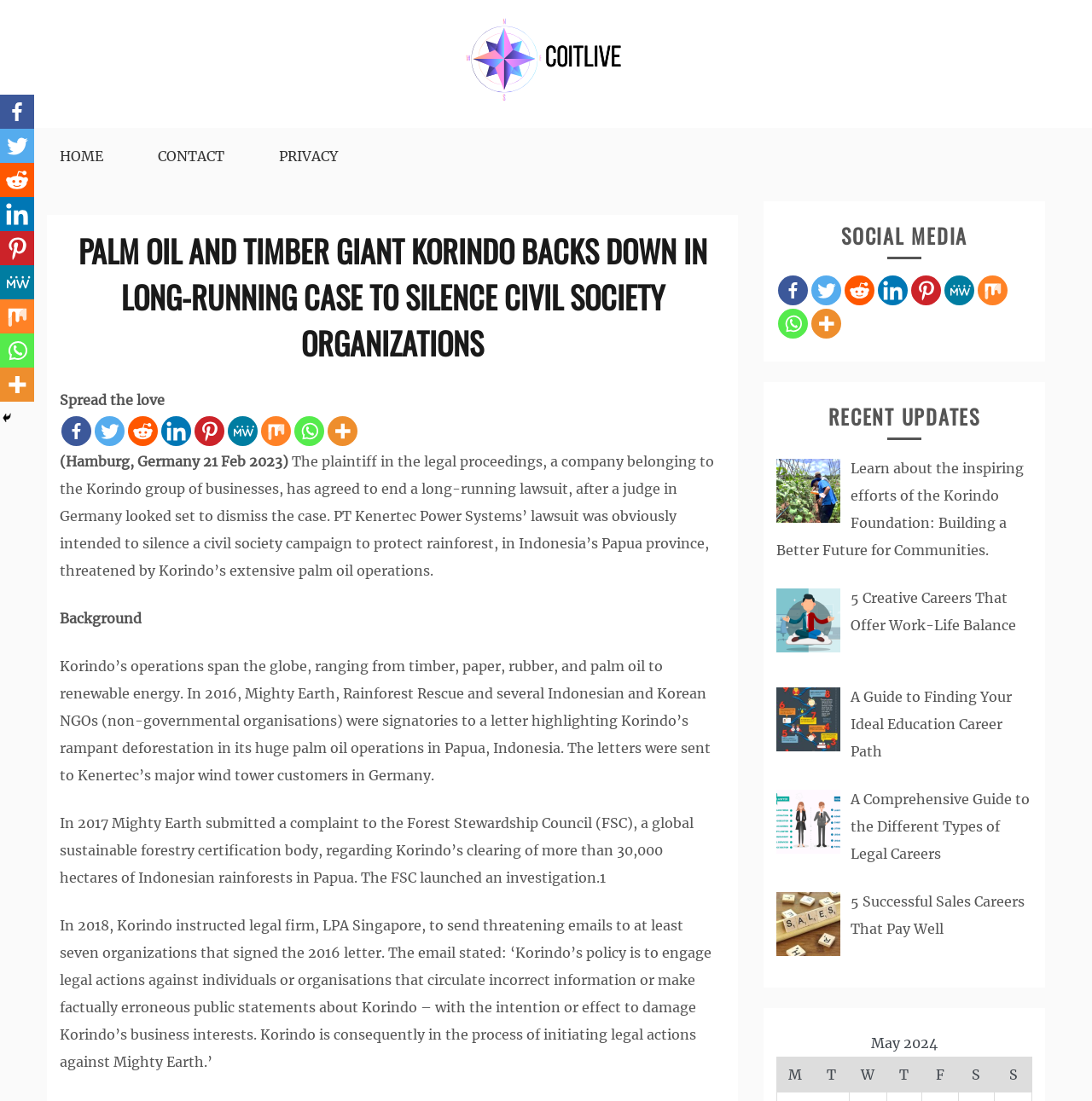What is the purpose of Korindo's lawsuit?
Please provide a detailed answer to the question.

The webpage mentions that Korindo's lawsuit was obviously intended to silence a civil society campaign to protect rainforest in Indonesia's Papua province, threatened by Korindo's extensive palm oil operations.